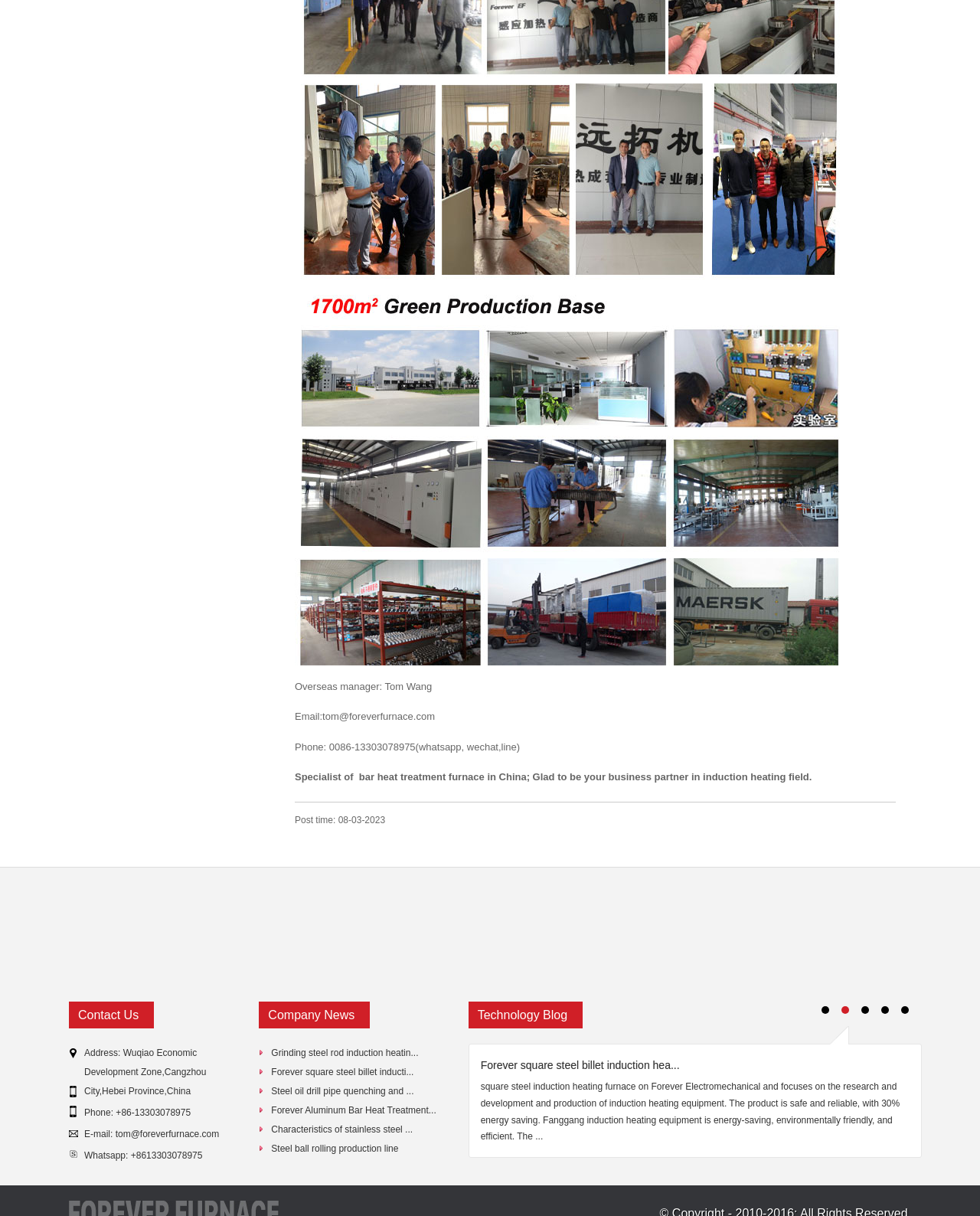What is the phone number of the company?
Based on the screenshot, answer the question with a single word or phrase.

+86-13303078975